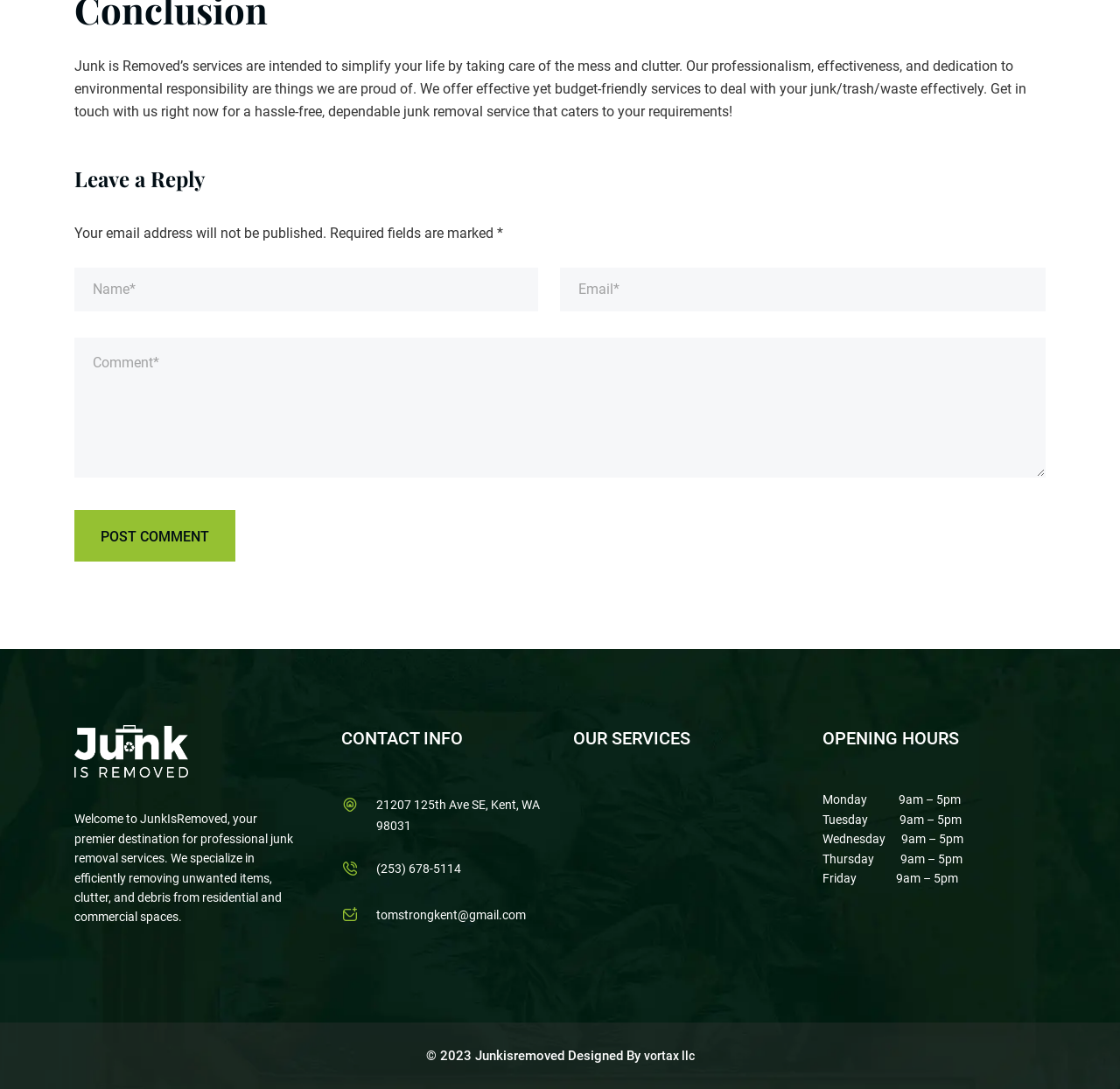Determine the bounding box coordinates of the section I need to click to execute the following instruction: "Contact JunkIsRemoved via phone". Provide the coordinates as four float numbers between 0 and 1, i.e., [left, top, right, bottom].

[0.336, 0.789, 0.488, 0.808]